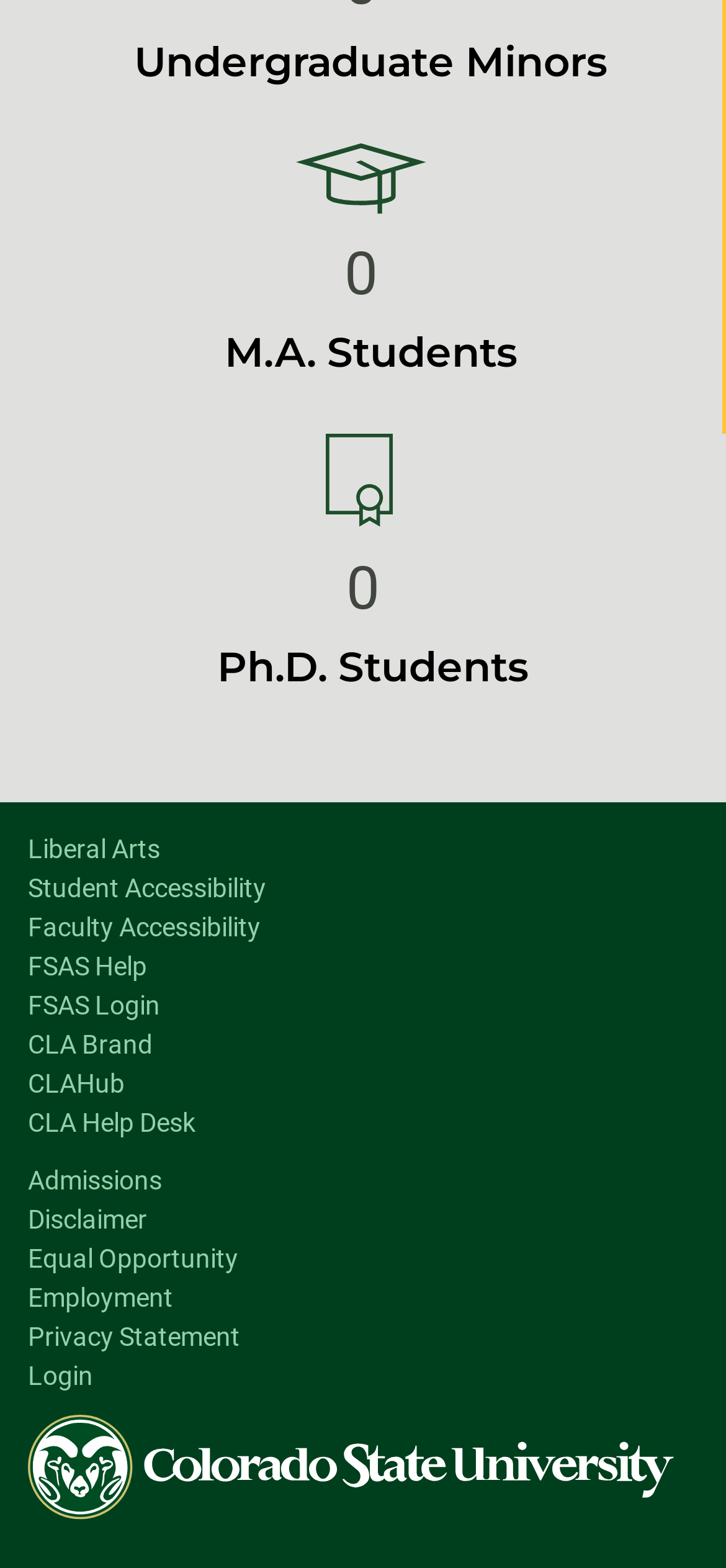What are the three student categories?
Provide a detailed answer to the question, using the image to inform your response.

The webpage has three headings, 'Undergraduate Minors', 'M.A. Students', and 'Ph.D. Students', which suggests that the webpage is categorizing students into these three groups.